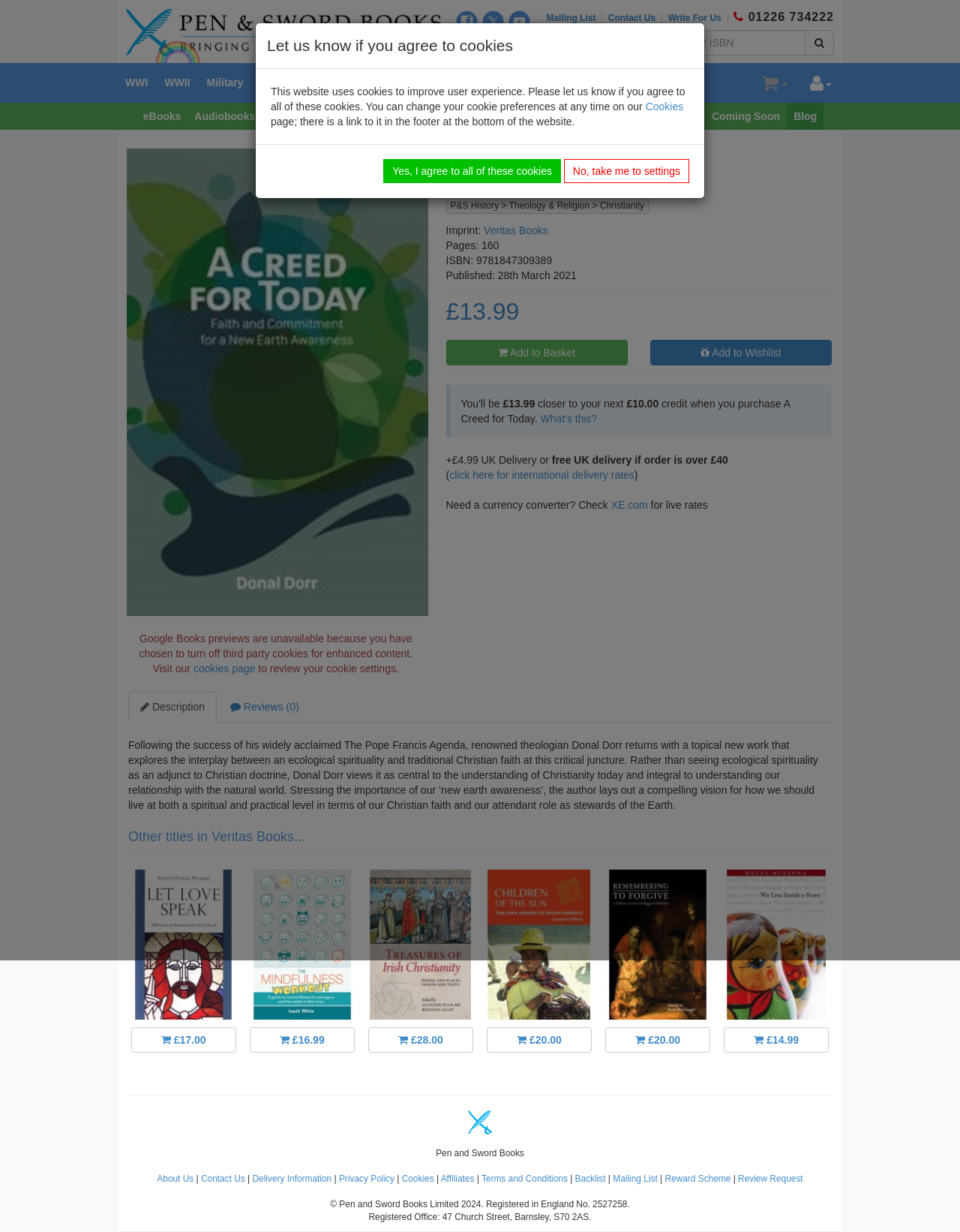Bounding box coordinates should be provided in the format (top-left x, top-left y, bottom-right x, bottom-right y) with all values between 0 and 1. Identify the bounding box for this UI element: name="term" placeholder="Search title or ISBN"

[0.658, 0.024, 0.839, 0.045]